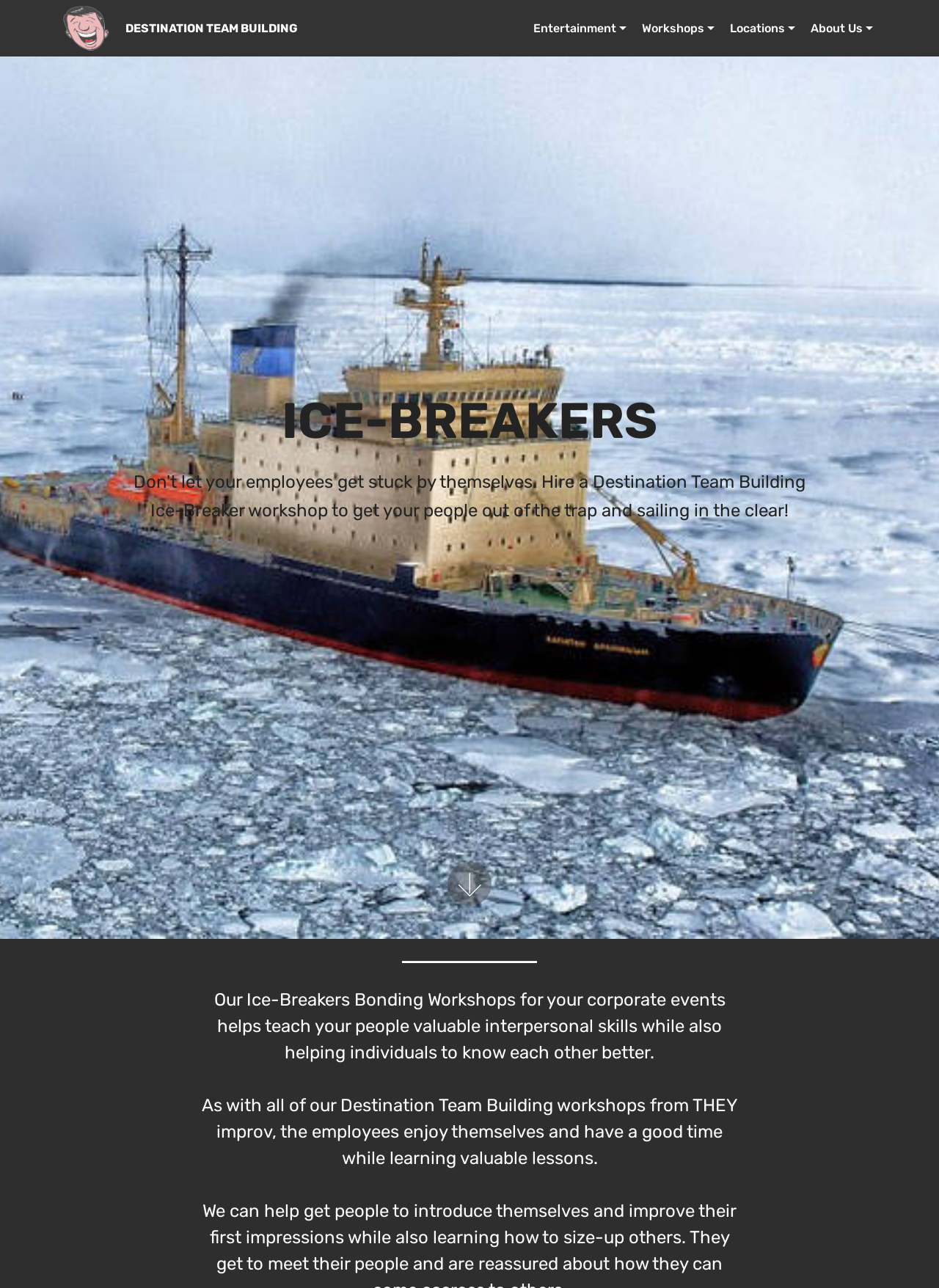What is the purpose of the workshops?
Based on the screenshot, respond with a single word or phrase.

Team building